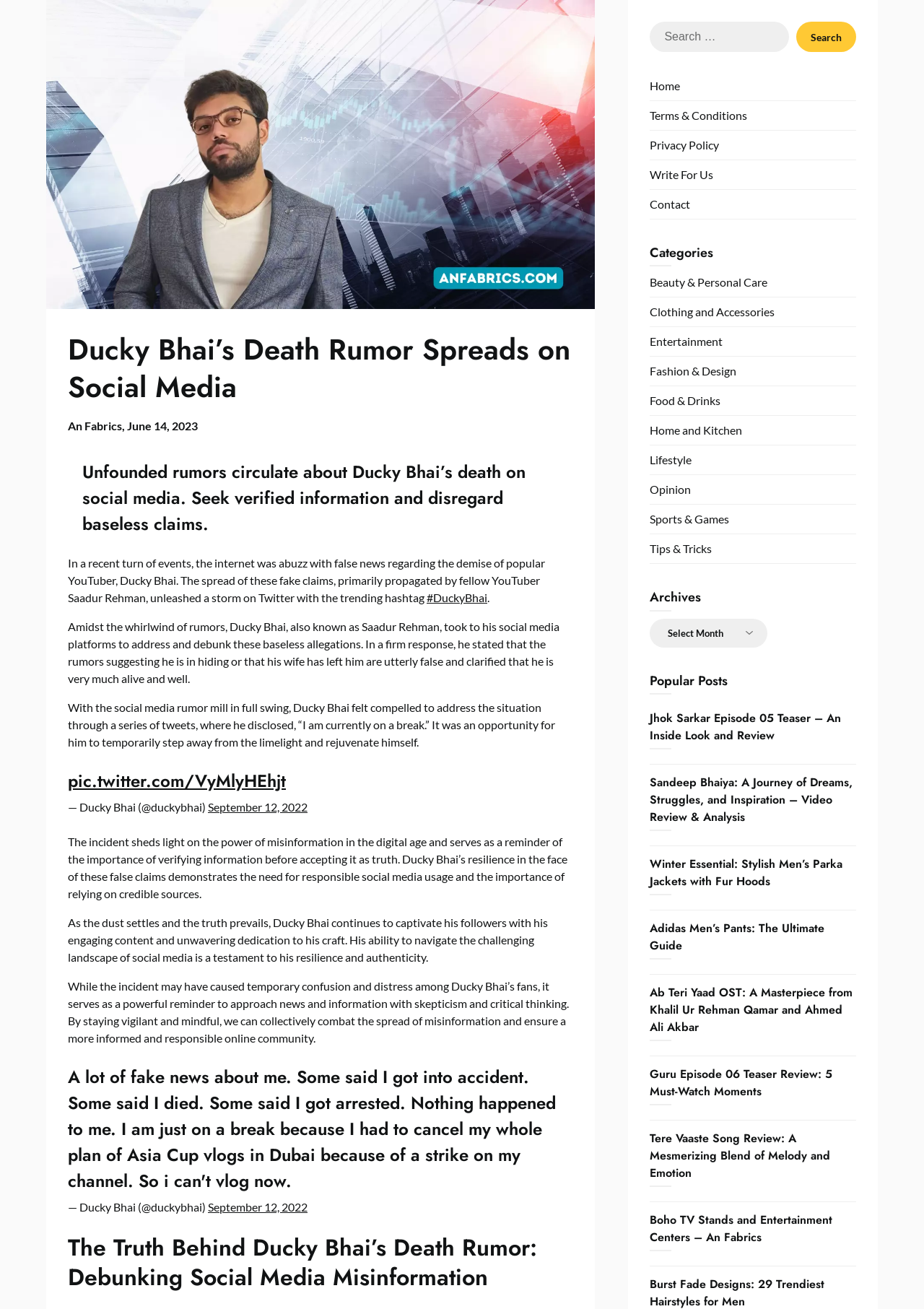Find the bounding box coordinates of the element you need to click on to perform this action: 'View the popular post about Jhok Sarkar Episode 05 Teaser'. The coordinates should be represented by four float values between 0 and 1, in the format [left, top, right, bottom].

[0.703, 0.542, 0.927, 0.573]